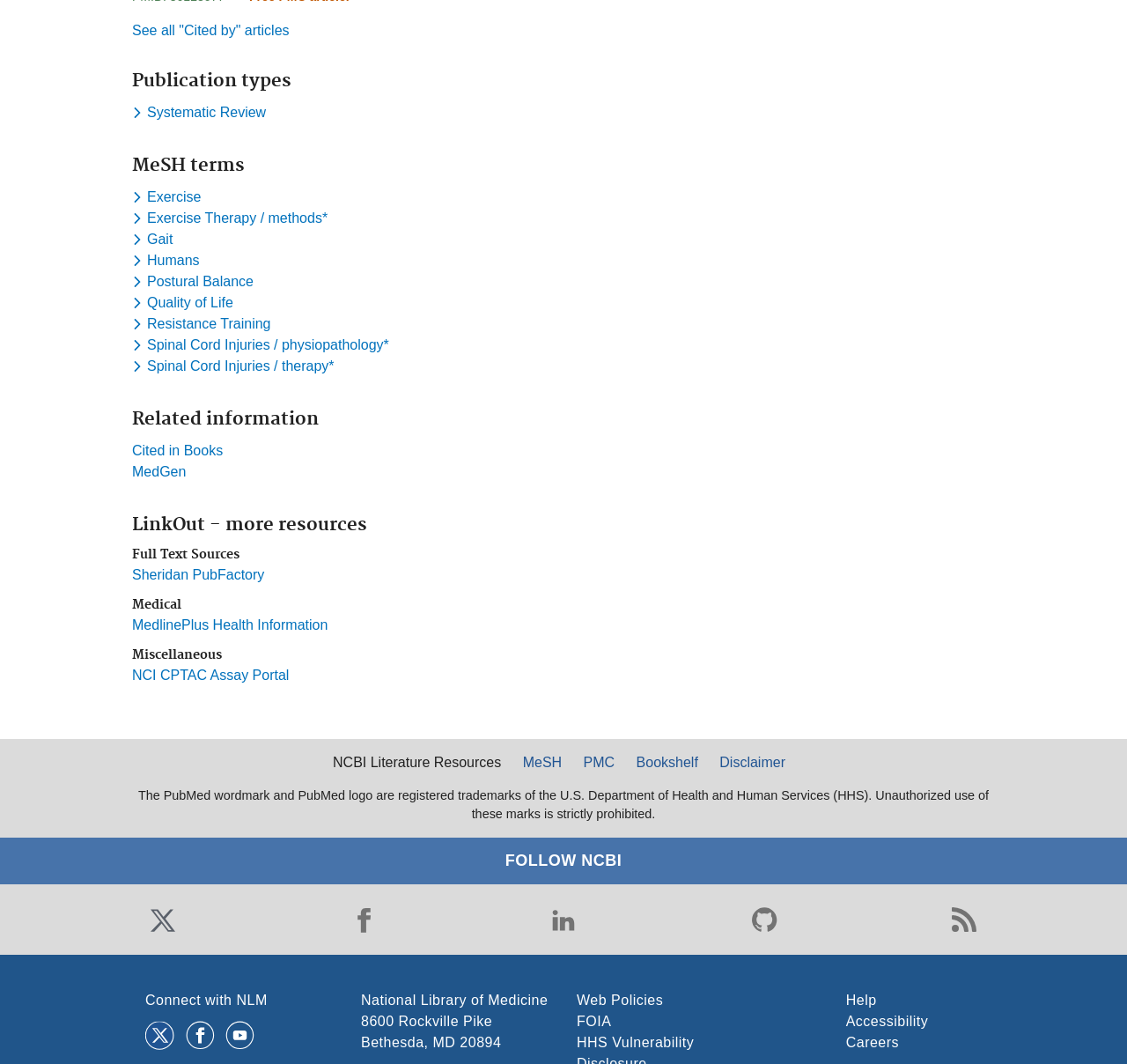Show the bounding box coordinates of the region that should be clicked to follow the instruction: "Follow NCBI on Twitter."

[0.129, 0.848, 0.16, 0.881]